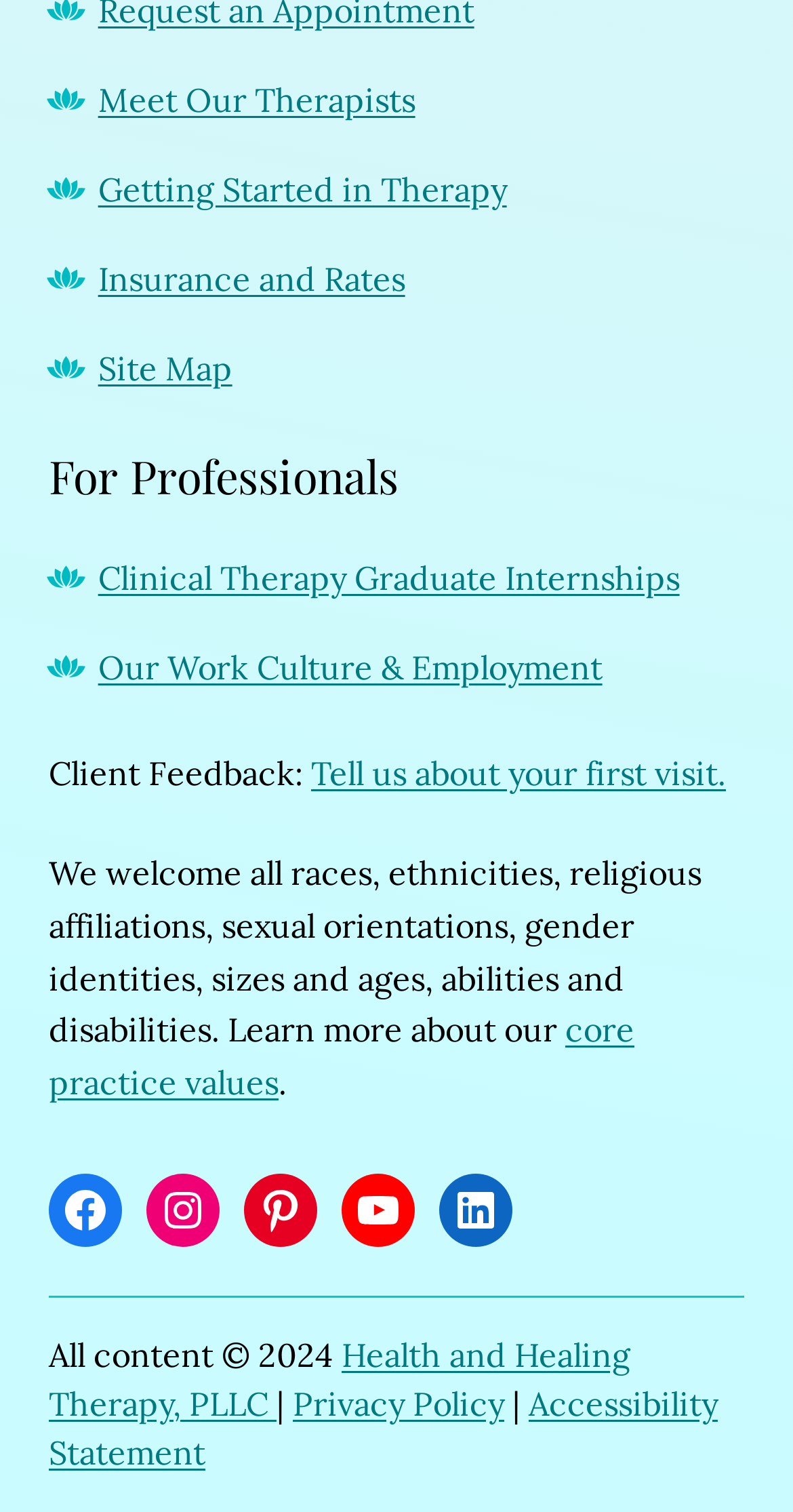How many social media links are available?
Please give a detailed answer to the question using the information shown in the image.

I counted the number of social media links by looking at the section of the webpage that contains links to Facebook, Instagram, Pinterest, YouTube, and LinkedIn. There are five links in total.